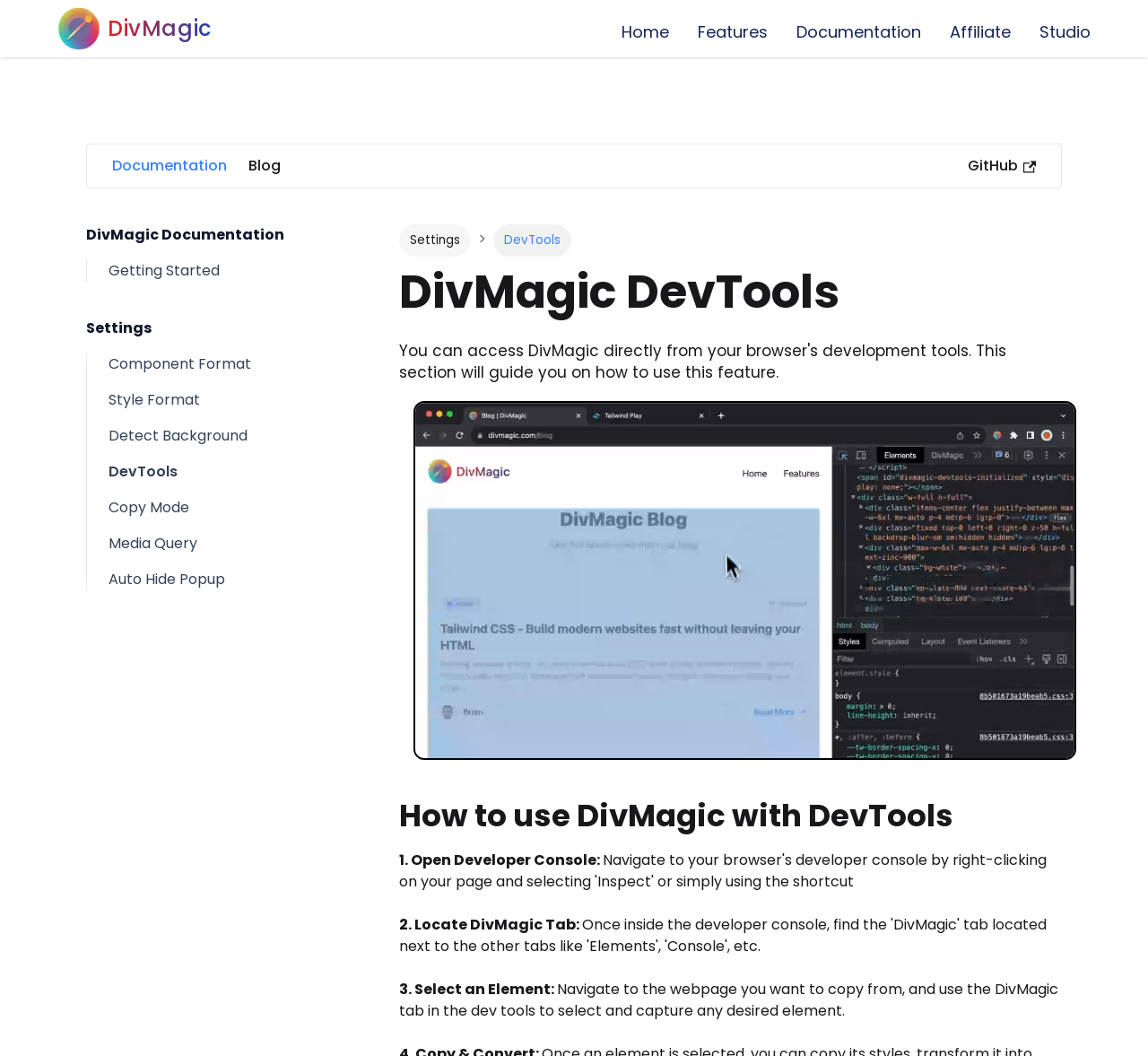Determine the bounding box coordinates for the HTML element described here: "Media Query".

[0.095, 0.505, 0.172, 0.524]